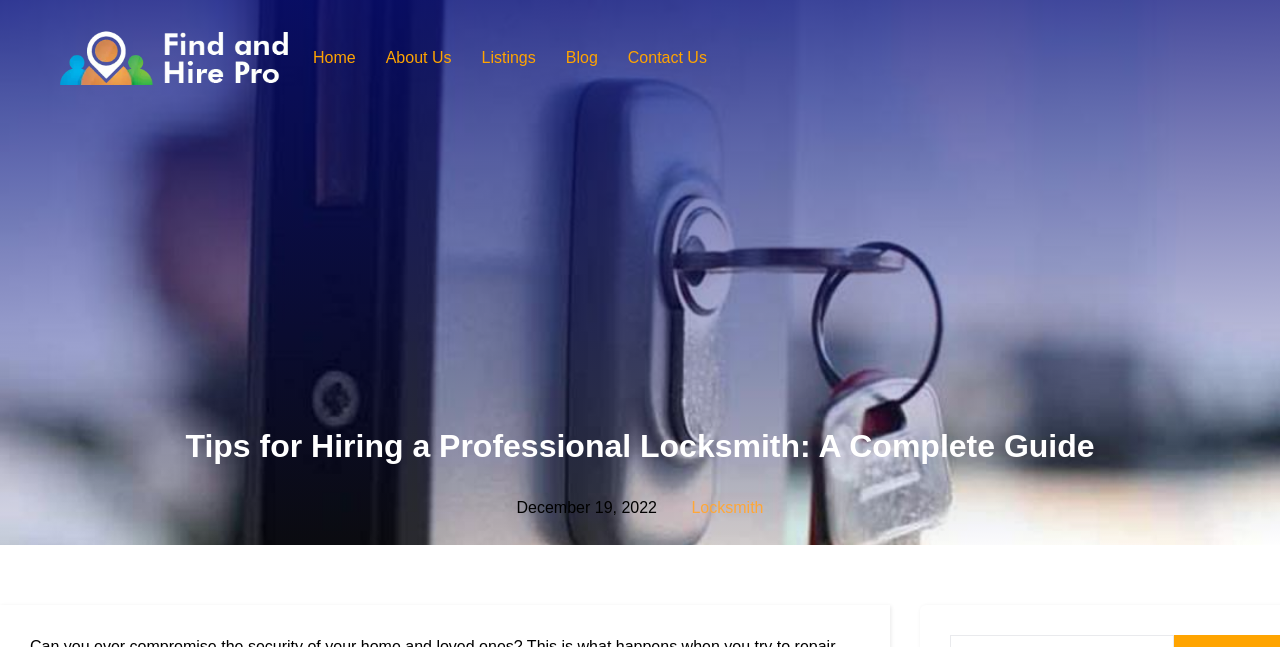Bounding box coordinates are given in the format (top-left x, top-left y, bottom-right x, bottom-right y). All values should be floating point numbers between 0 and 1. Provide the bounding box coordinate for the UI element described as: Home

[0.233, 0.054, 0.29, 0.125]